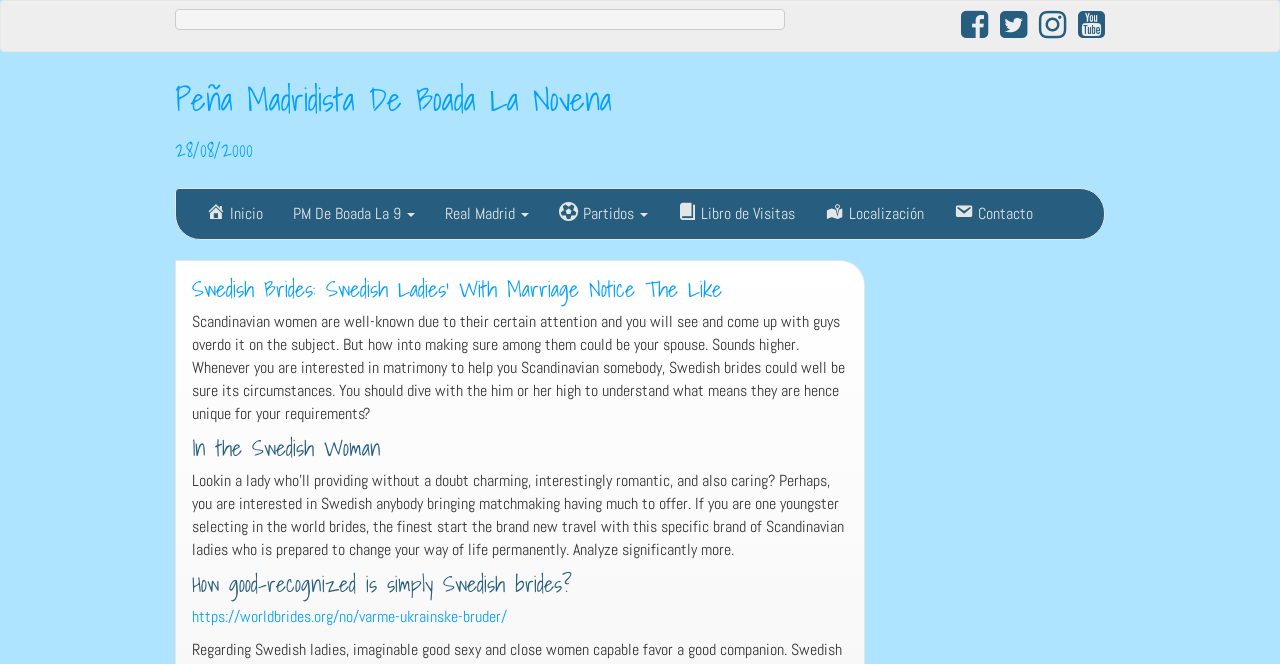What is the purpose of the webpage?
Give a detailed and exhaustive answer to the question.

The webpage appears to be introducing Swedish brides as potential spouses, providing information about their characteristics, and encouraging readers to consider them for marriage. The content is written in a way that promotes Swedish women as ideal partners.